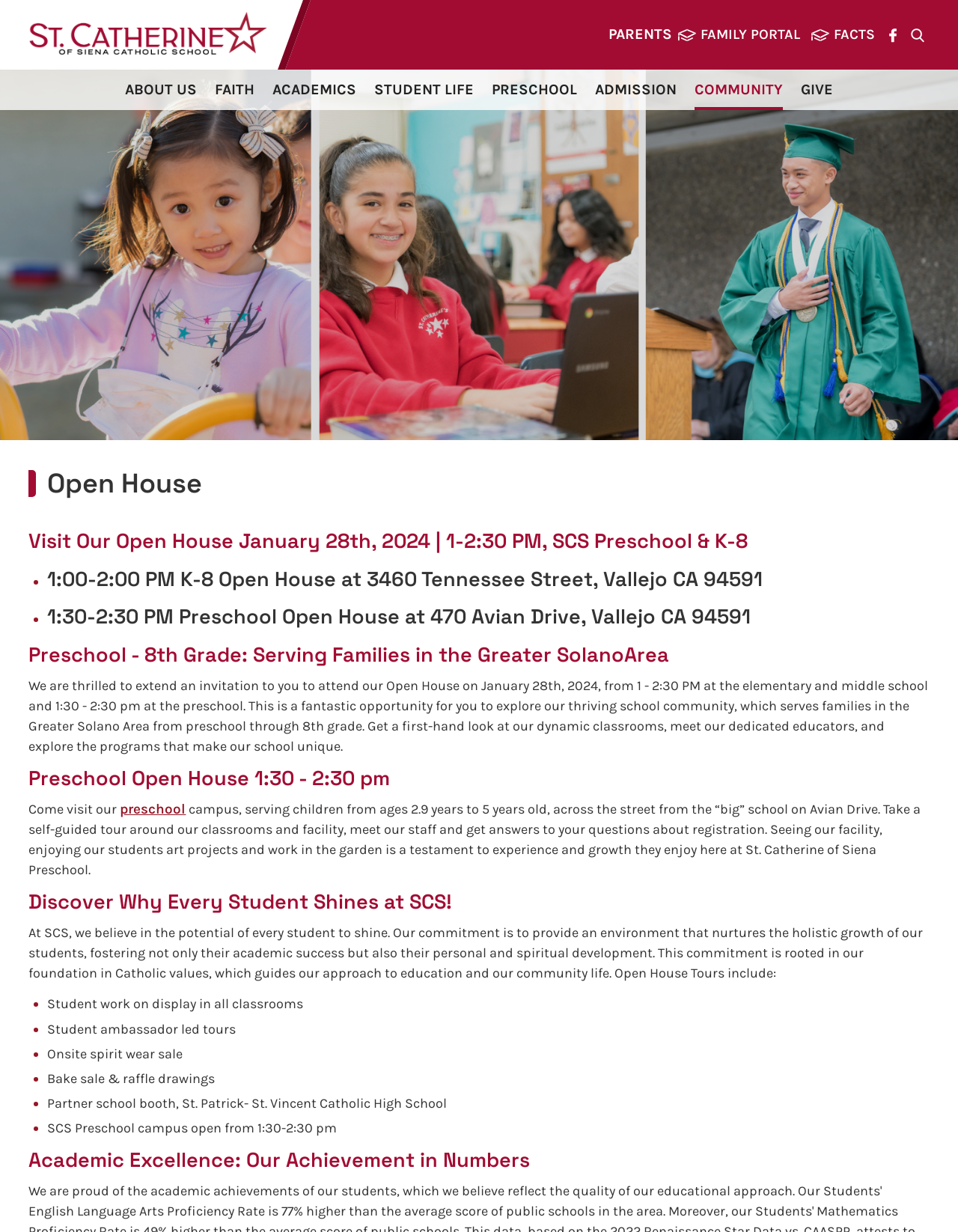Provide a single word or phrase answer to the question: 
What is the name of the high school that will have a booth at the Open House event?

St. Patrick-St. Vincent Catholic High School